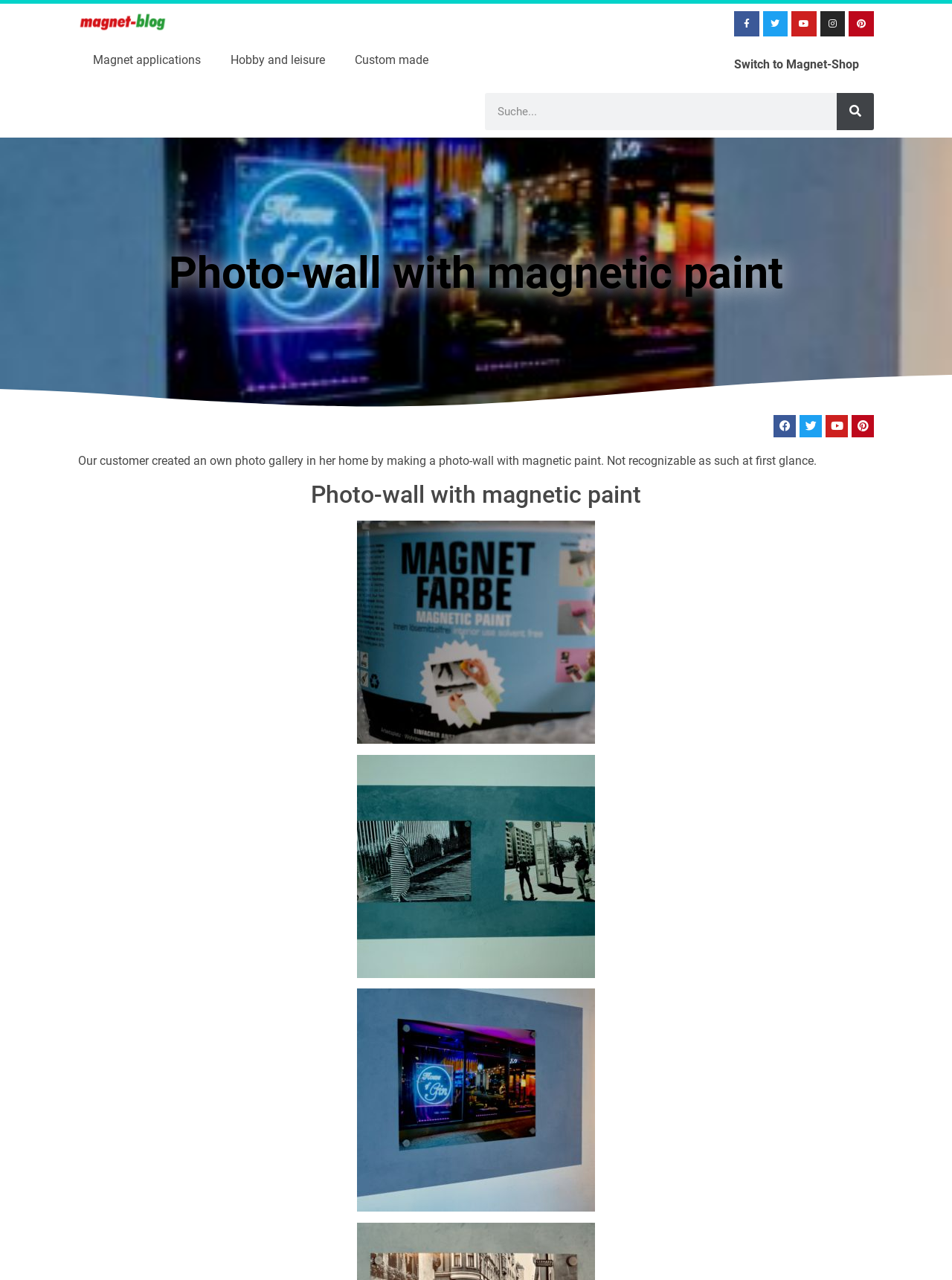How many images are there on the webpage?
Based on the image, answer the question with as much detail as possible.

I found three images on the webpage, each associated with a link: 'Magnetic paint', 'Customized pictures on magnetic wall', and 'Individually created photo gallery'.